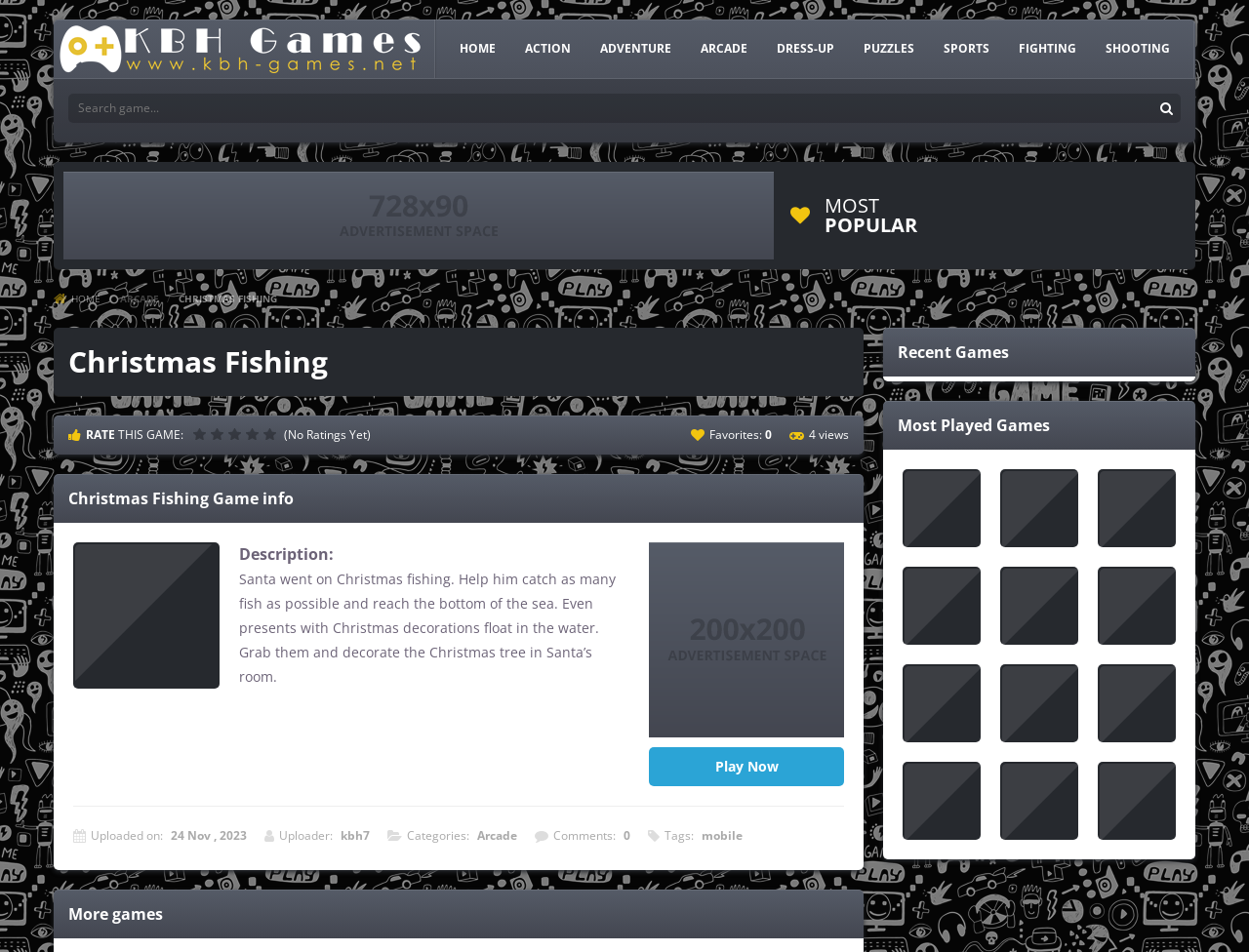Using the information in the image, give a comprehensive answer to the question: 
How many games are displayed on the webpage?

I counted the number of article elements, each of which contains a game, and found that there are 12 games displayed on the webpage.